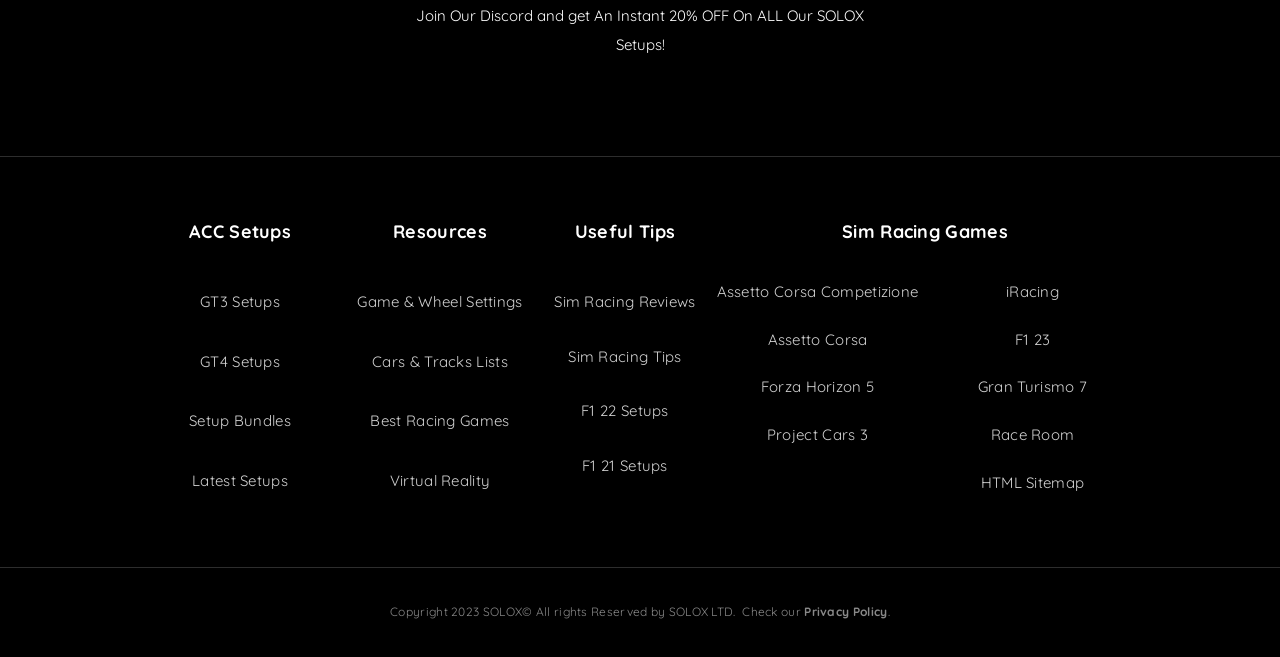What type of setups are available on the website?
Please provide a detailed answer to the question.

The website offers different types of setups, including GT3 and GT4, which are mentioned as links on the webpage. Additionally, the website is named SOLOX, which suggests that it offers SOLOX setups as well.